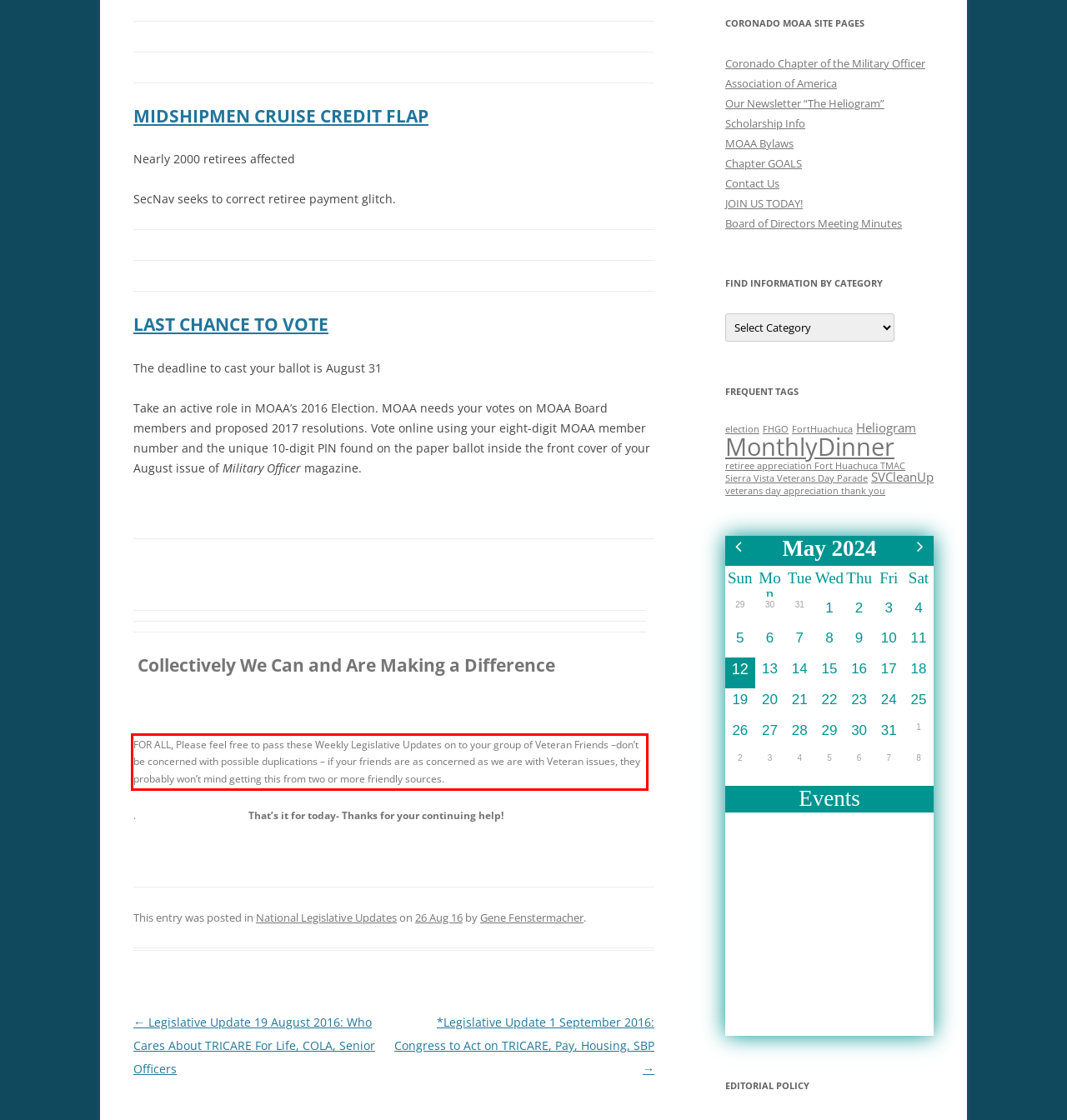Identify the red bounding box in the webpage screenshot and perform OCR to generate the text content enclosed.

FOR ALL, Please feel free to pass these Weekly Legislative Updates on to your group of Veteran Friends –don’t be concerned with possible duplications – if your friends are as concerned as we are with Veteran issues, they probably won’t mind getting this from two or more friendly sources.